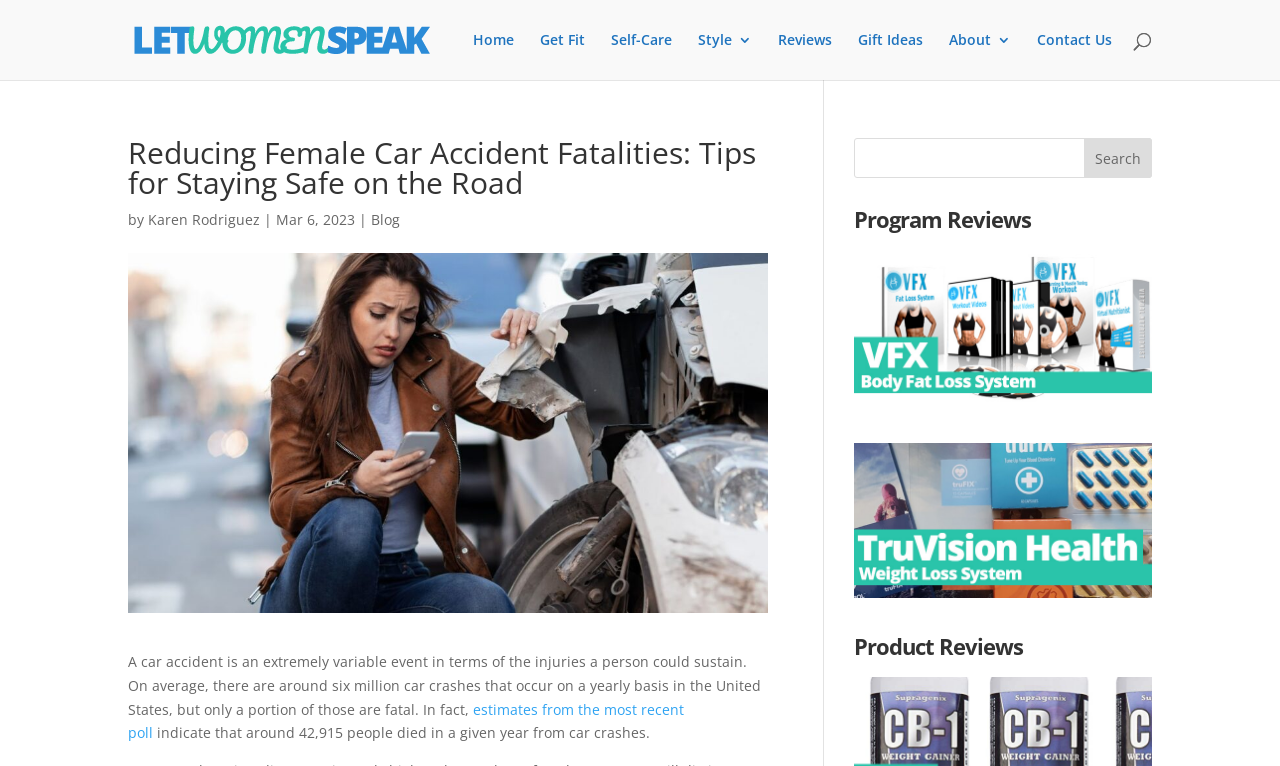What is the author of the current article?
Provide a thorough and detailed answer to the question.

The author of the current article can be found by looking at the section below the main heading, where it says 'by Karen Rodriguez'. This indicates that Karen Rodriguez is the author of the article.